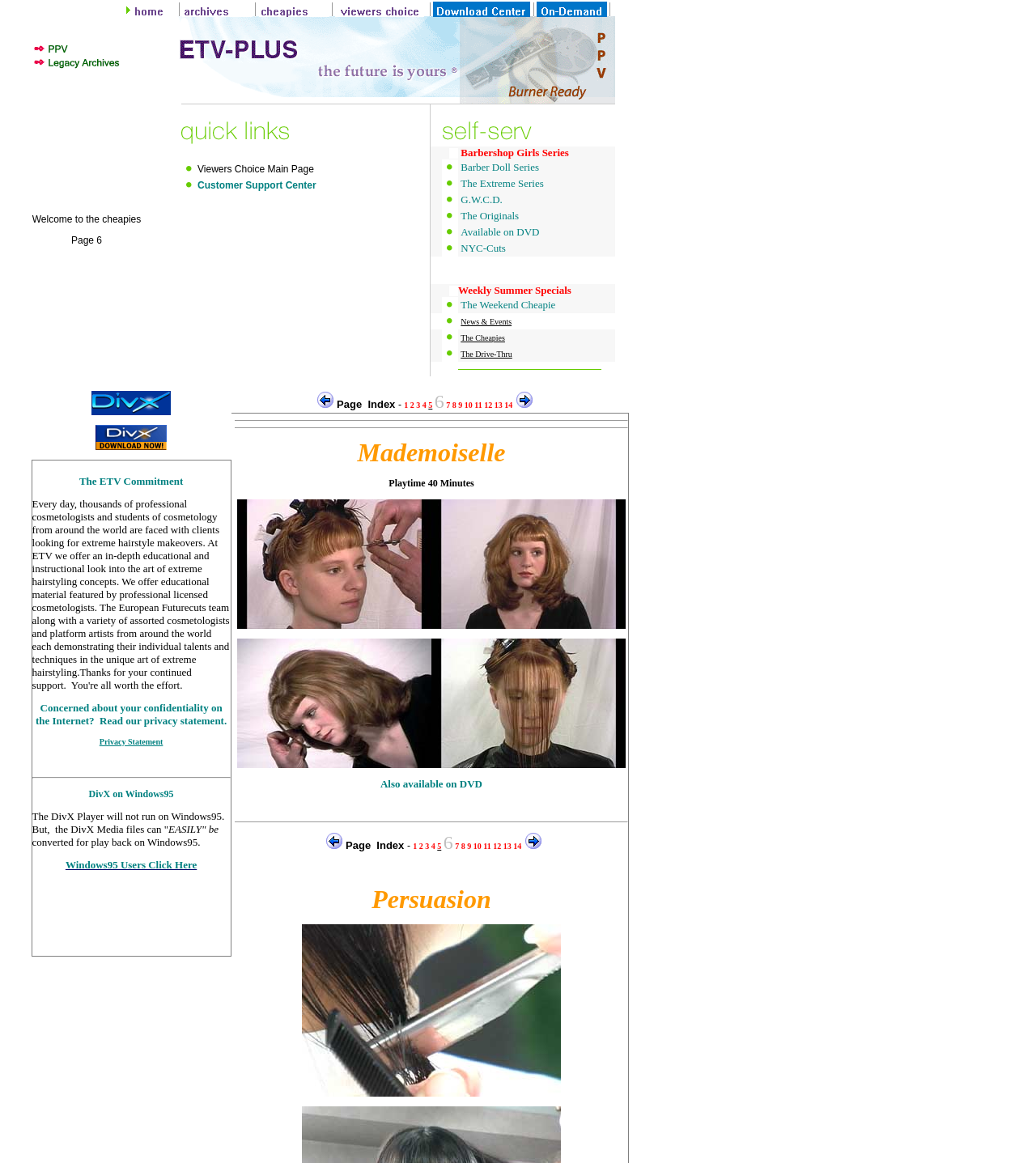Pinpoint the bounding box coordinates of the clickable area necessary to execute the following instruction: "Follow 'Irfan Tariq'". The coordinates should be given as four float numbers between 0 and 1, namely [left, top, right, bottom].

None